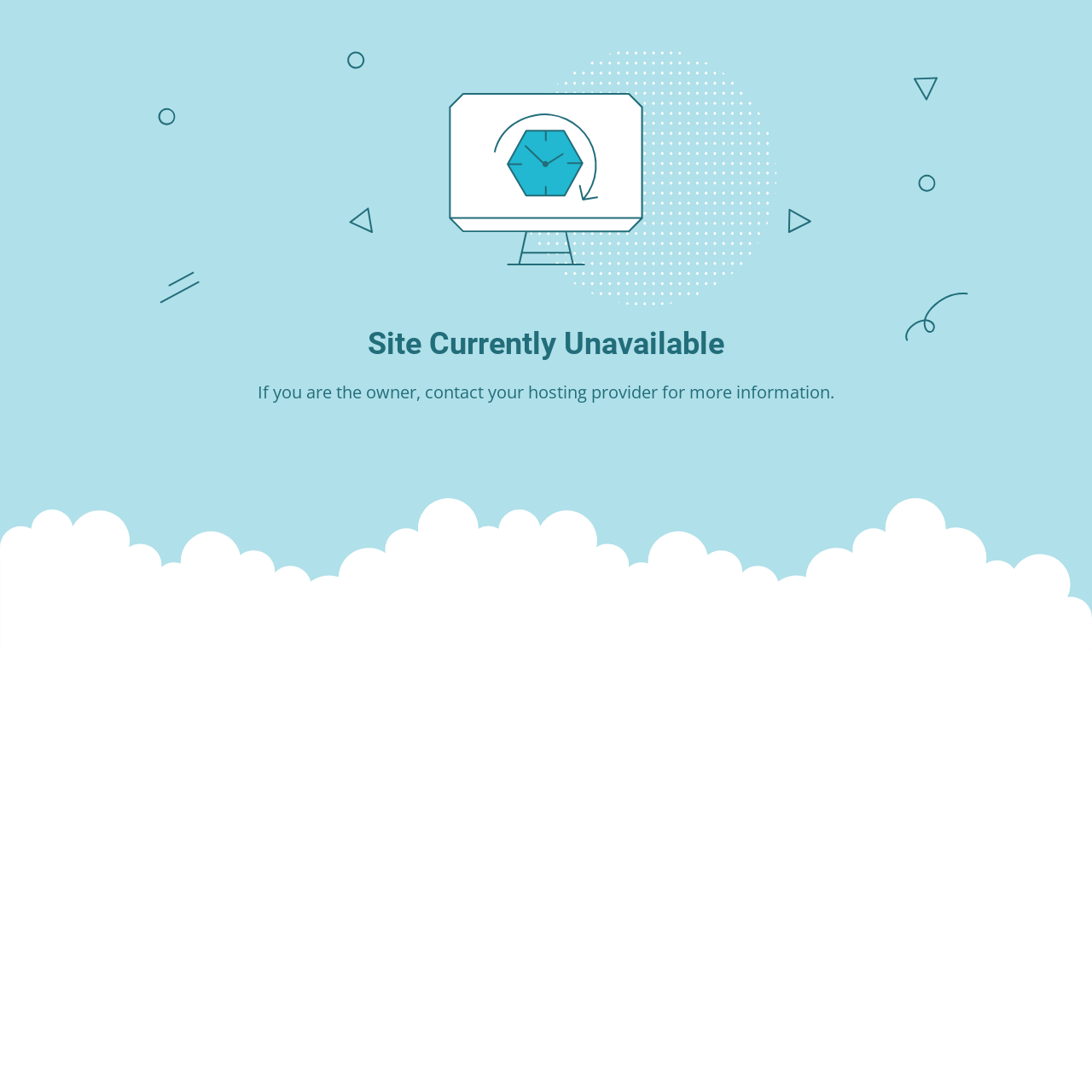Locate and extract the text of the main heading on the webpage.

Site Currently Unavailable